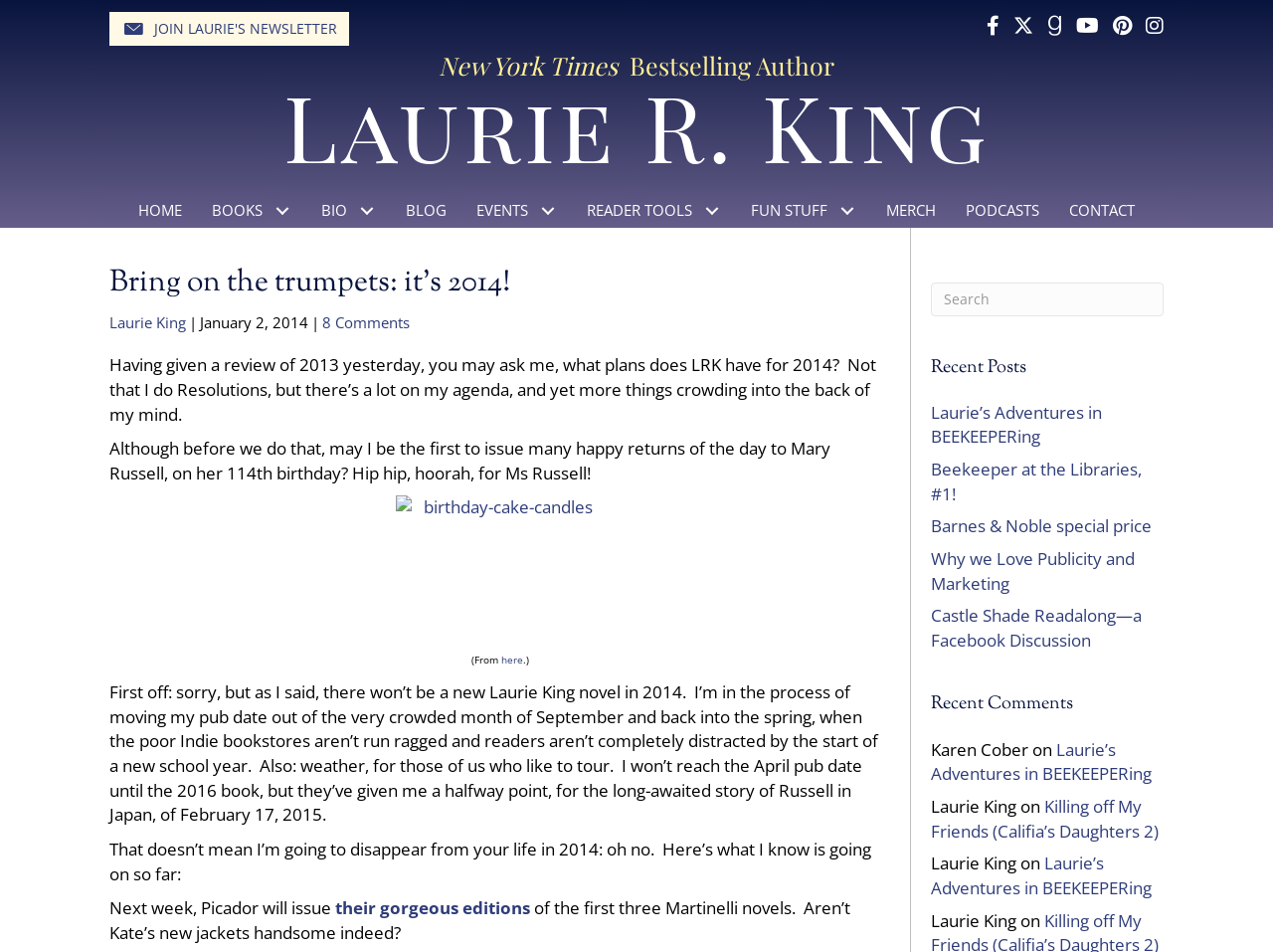What is the birthday of Mary Russell?
Please elaborate on the answer to the question with detailed information.

The birthday of Mary Russell is mentioned in the text 'Although before we do that, may I be the first to issue many happy returns of the day to Mary Russell, on her 114th birthday? Hip hip, hoorah, for Ms Russell!' with bounding box coordinates [0.086, 0.459, 0.652, 0.509].